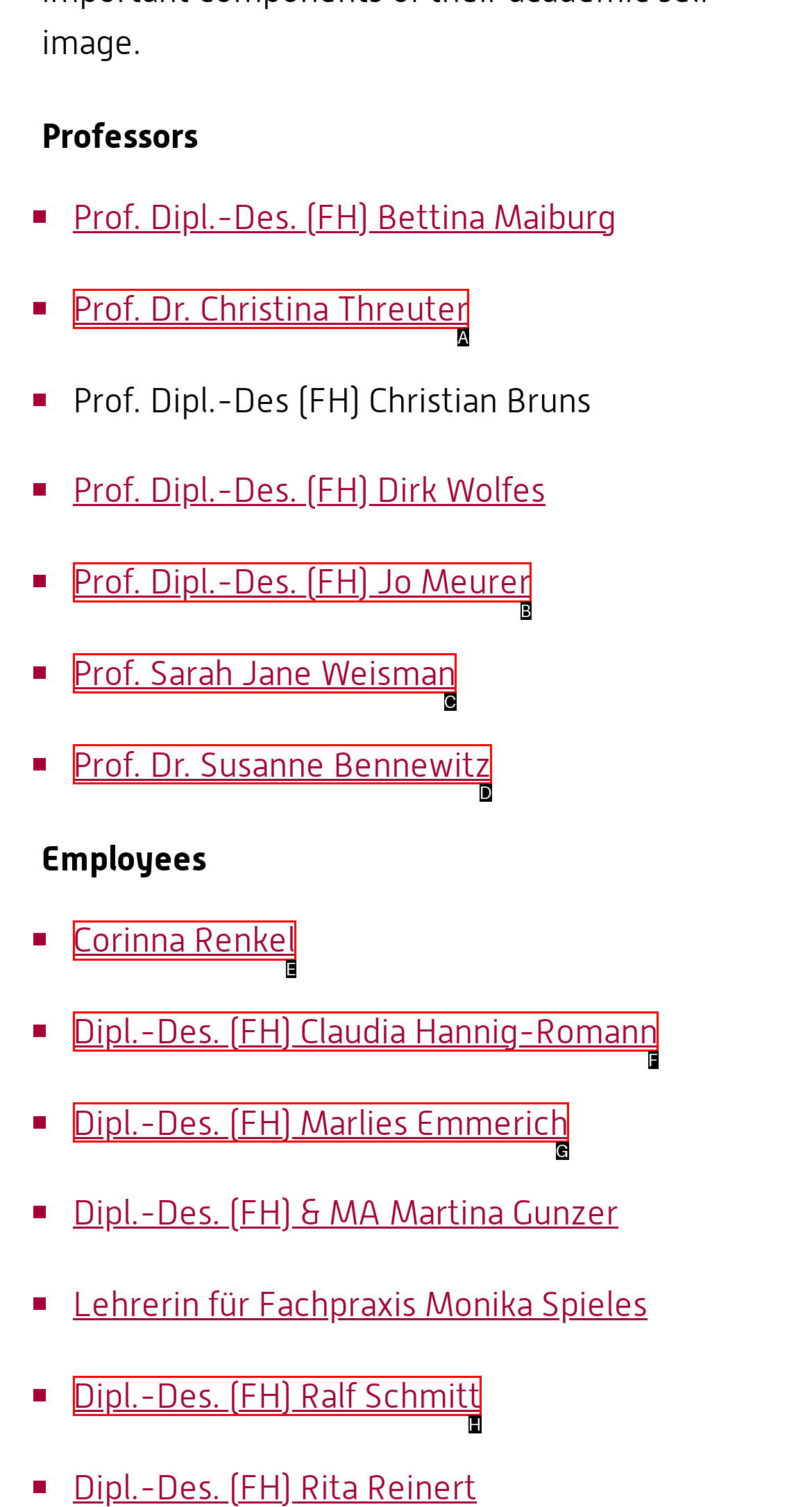Find the option that fits the given description: Corinna Renkel
Answer with the letter representing the correct choice directly.

E